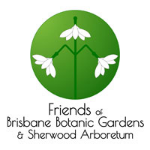Offer a detailed narrative of the image's content.

The image features the logo of the "Friends of Brisbane Botanic Gardens & Sherwood Arboretum." The logo showcases a stylized design of white flowers set against a vibrant green circular background, emphasizing the organization's connection to nature and horticulture. Below the emblem, the name of the organization is presented in a clean, modern font, reinforcing its identity and mission to support and promote the Botanic Gardens. This logo reflects a commitment to environmental stewardship, community involvement, and the preservation of botanical diversity.